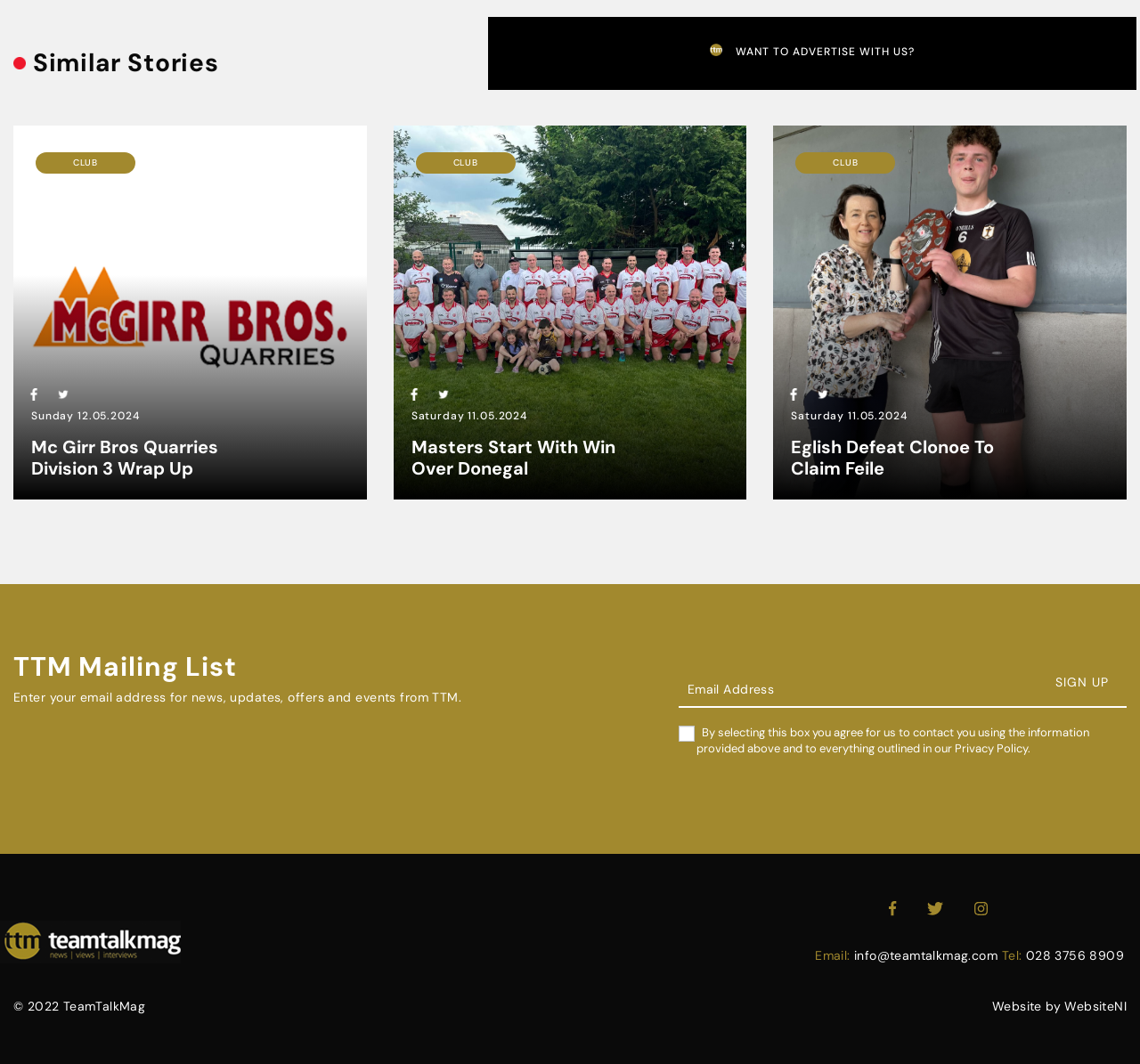Identify the bounding box coordinates of the element to click to follow this instruction: 'Read the 'Mc Girr Bros Quarries Division 3 Wrap Up' article'. Ensure the coordinates are four float values between 0 and 1, provided as [left, top, right, bottom].

[0.012, 0.385, 0.242, 0.457]